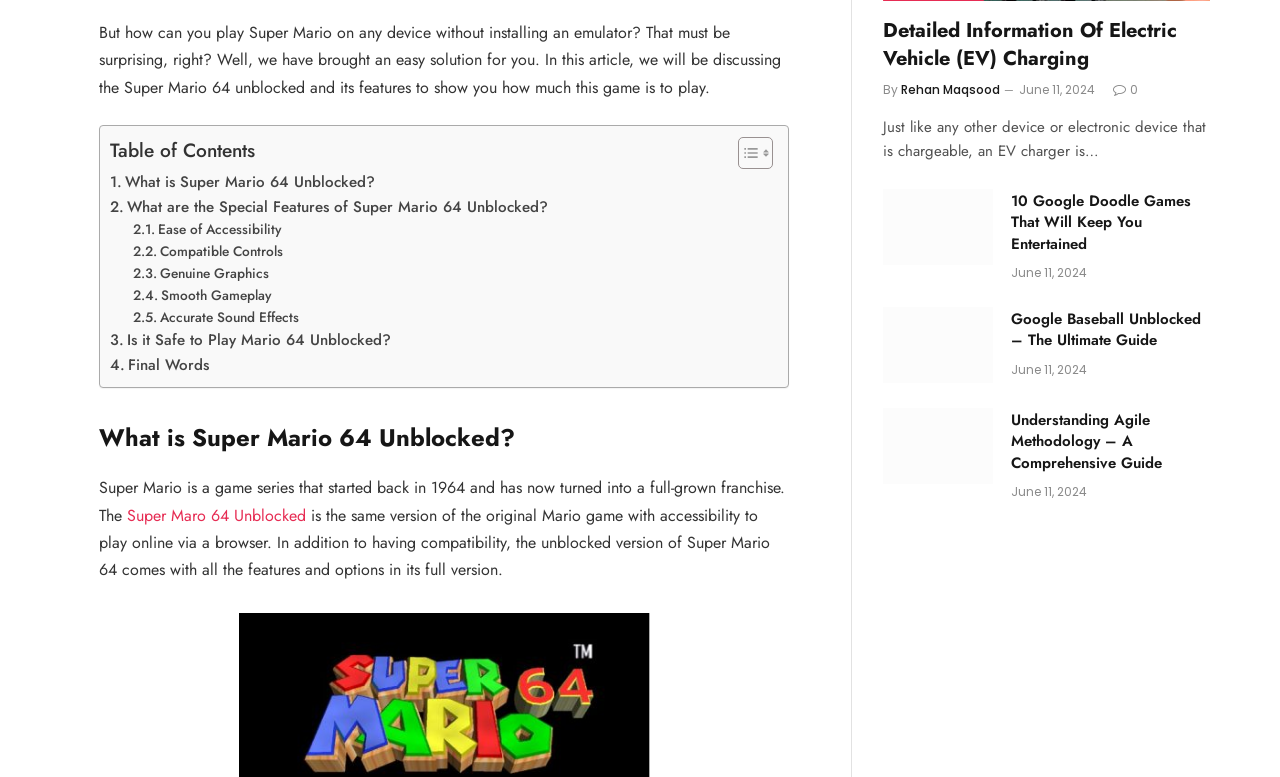Could you determine the bounding box coordinates of the clickable element to complete the instruction: "Check out 'Google Doodle Games'"? Provide the coordinates as four float numbers between 0 and 1, i.e., [left, top, right, bottom].

[0.69, 0.243, 0.776, 0.341]